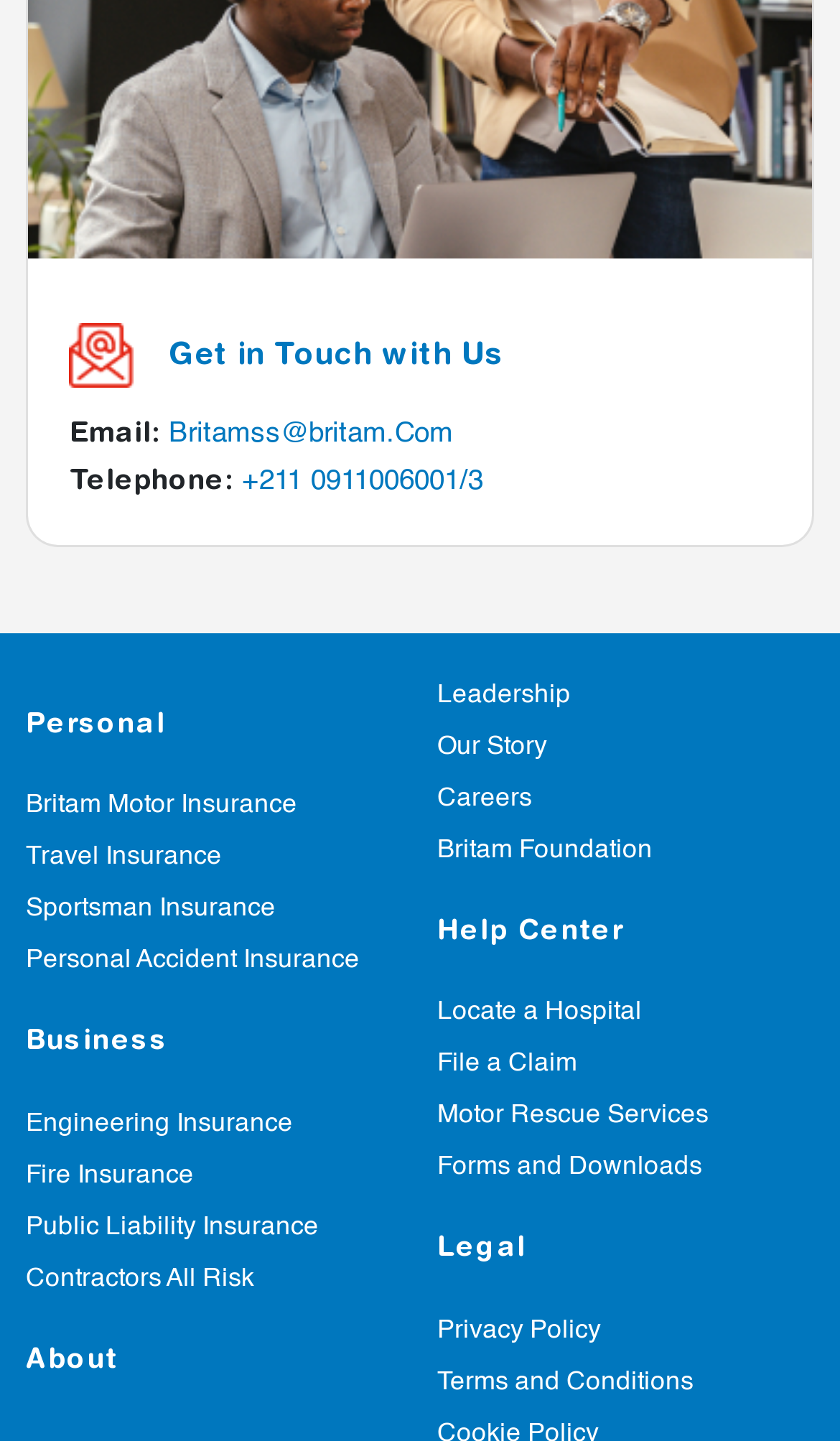Find and provide the bounding box coordinates for the UI element described here: "Our Story". The coordinates should be given as four float numbers between 0 and 1: [left, top, right, bottom].

[0.521, 0.509, 0.651, 0.527]